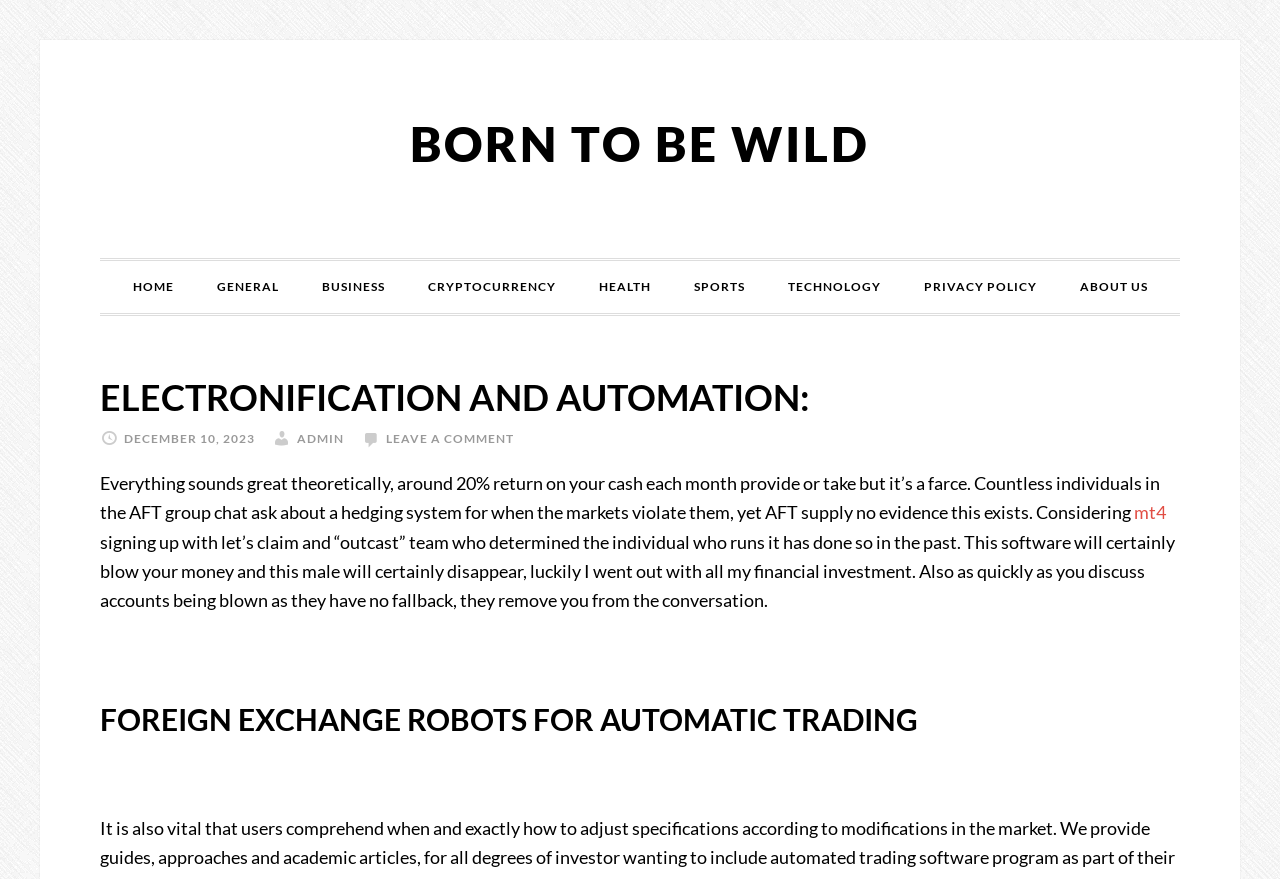Determine the bounding box coordinates for the clickable element to execute this instruction: "View the 'LINKS' section". Provide the coordinates as four float numbers between 0 and 1, i.e., [left, top, right, bottom].

None